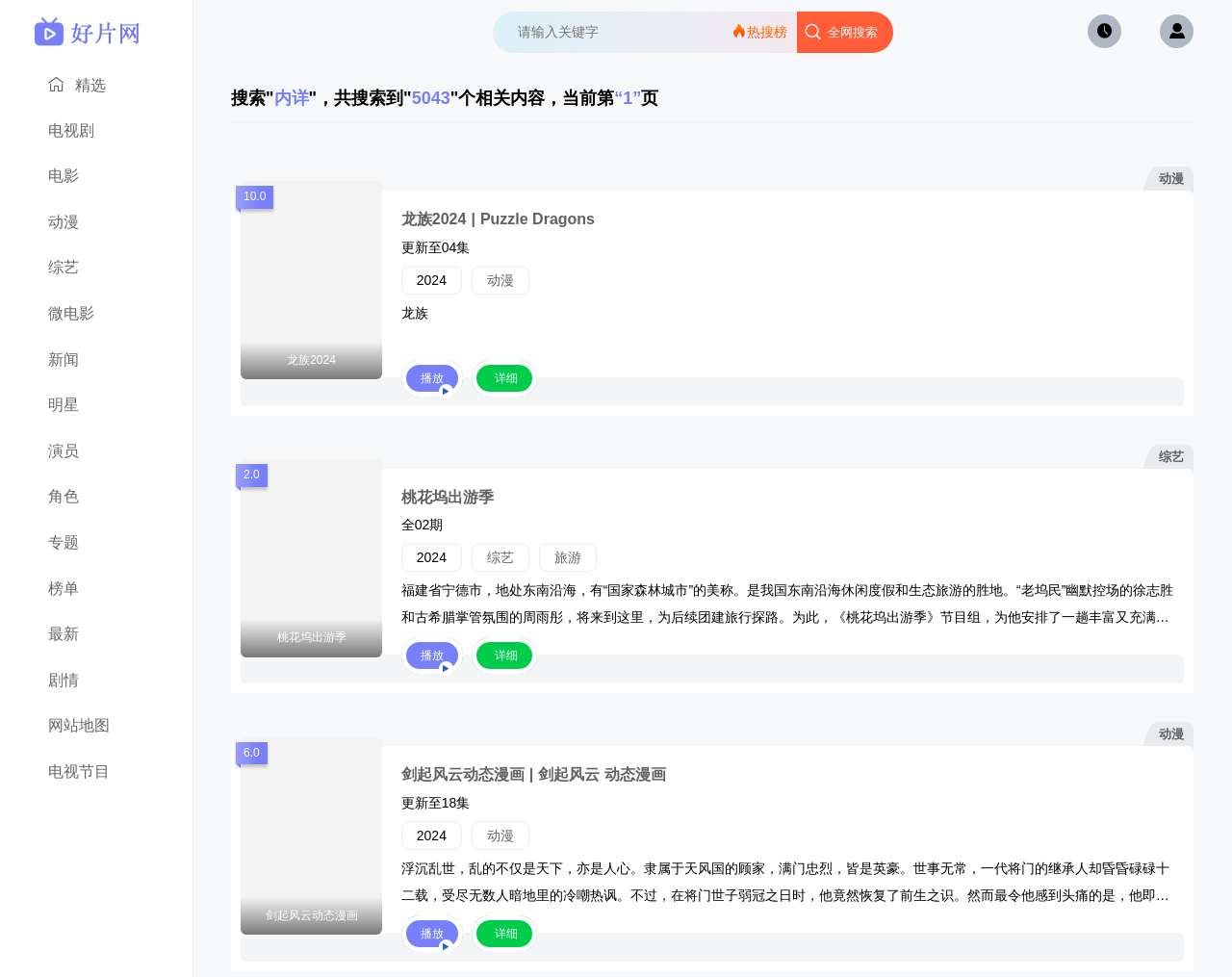Determine the bounding box coordinates of the clickable element necessary to fulfill the instruction: "Play the animation of Sword Origin". Provide the coordinates as four float numbers within the 0 to 1 range, i.e., [left, top, right, bottom].

[0.325, 0.937, 0.375, 0.974]